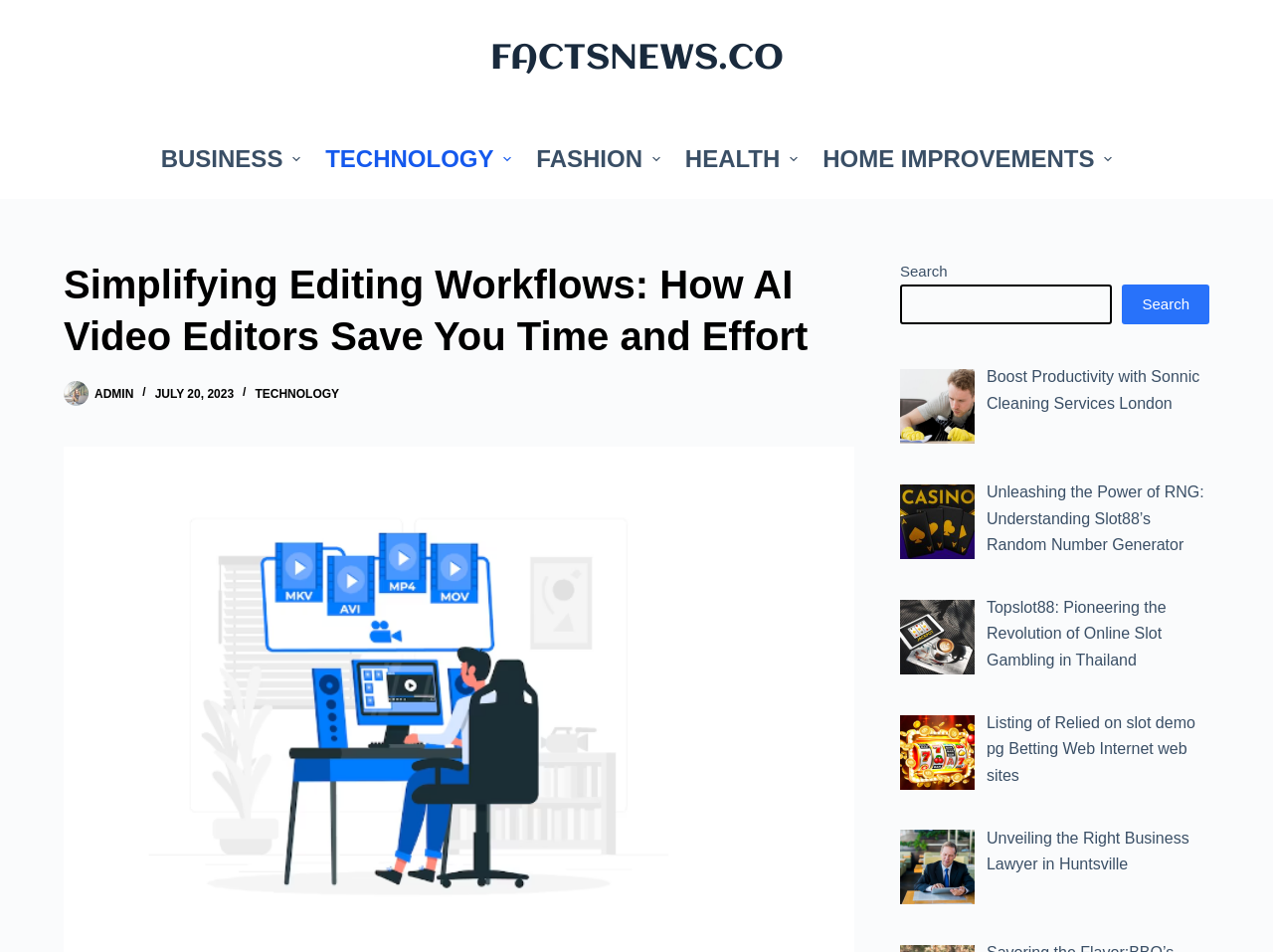Please identify the bounding box coordinates of the region to click in order to complete the given instruction: "Click on the 'TECHNOLOGY' link". The coordinates should be four float numbers between 0 and 1, i.e., [left, top, right, bottom].

[0.2, 0.406, 0.266, 0.421]